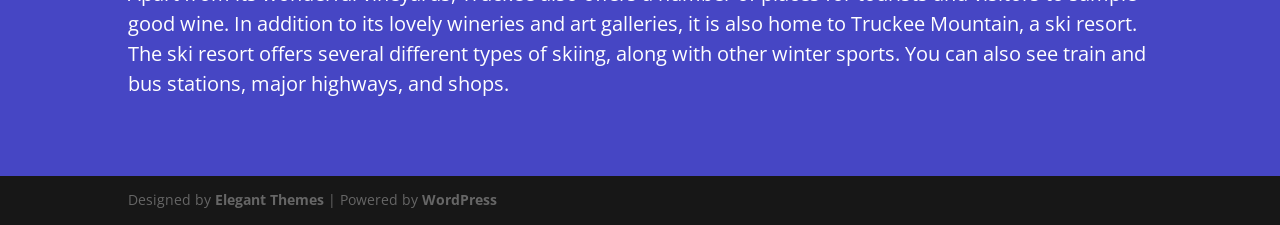Calculate the bounding box coordinates of the UI element given the description: "Copyright © 2024".

None